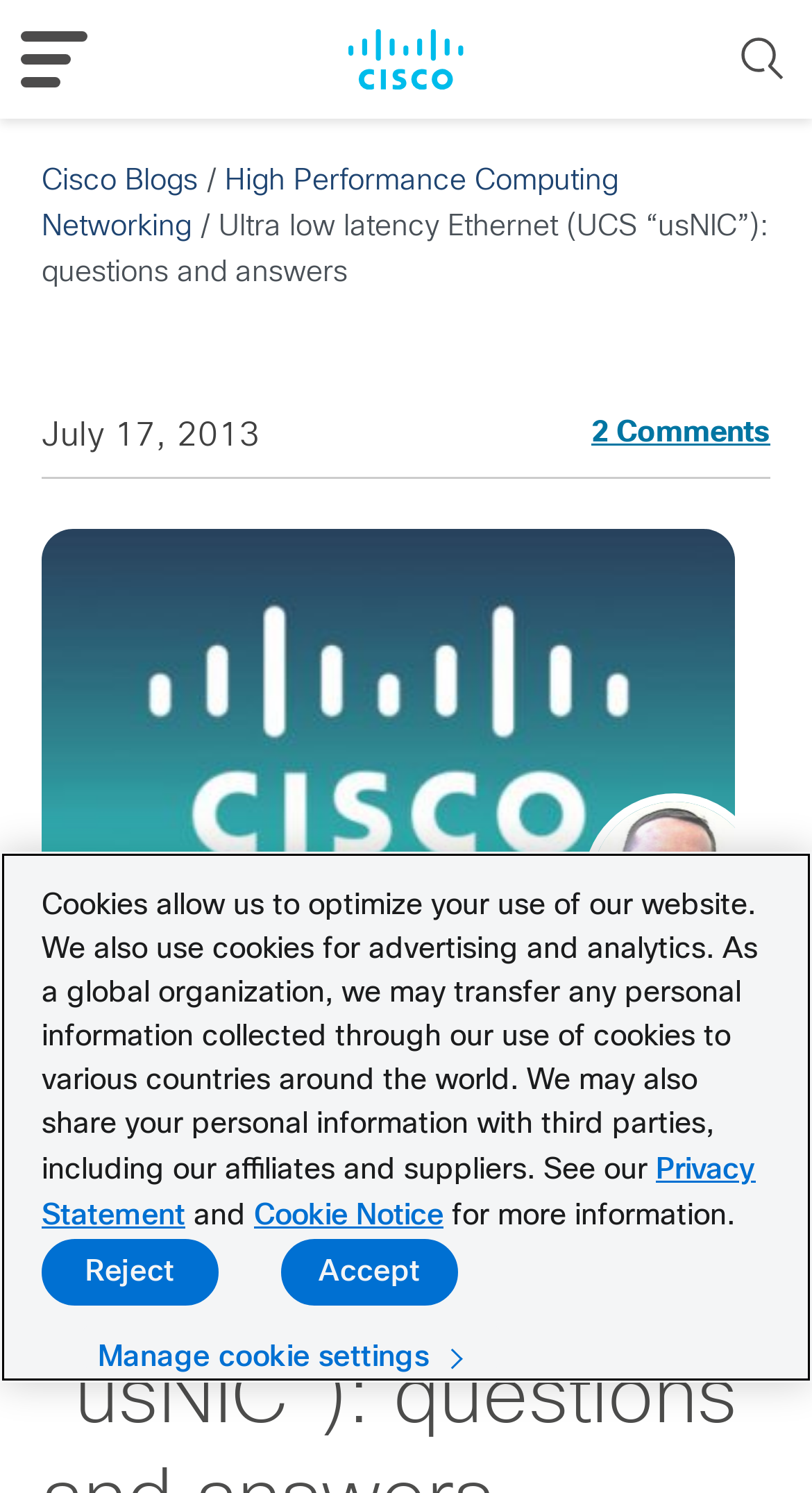What is the category of the blog post?
Please use the image to provide an in-depth answer to the question.

The category of the blog post can be found in the webpage content, specifically in the section above the title, which says 'High Performance Computing Networking'.